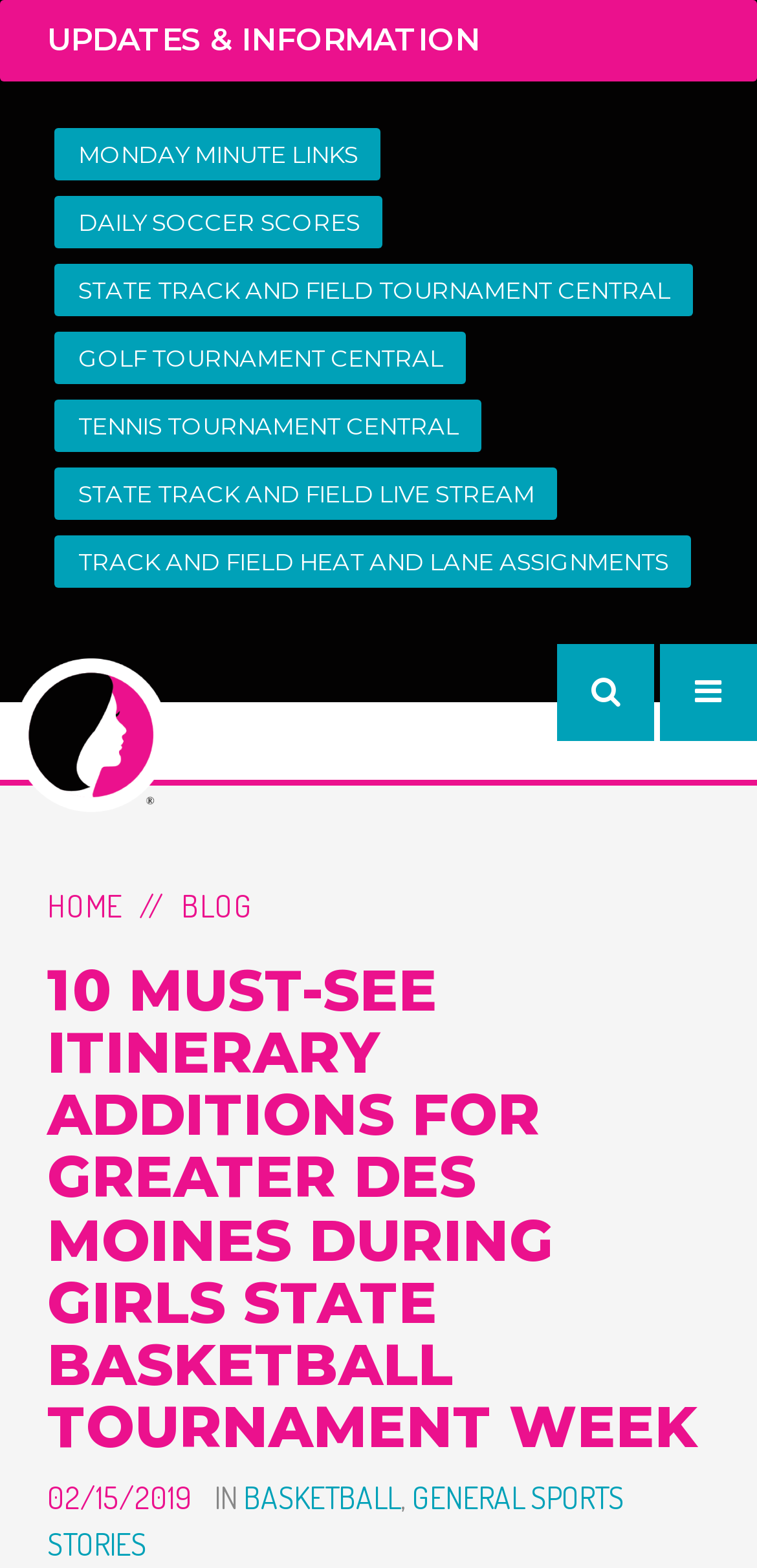Please identify the bounding box coordinates of the element that needs to be clicked to execute the following command: "Visit Monday Minute Links". Provide the bounding box using four float numbers between 0 and 1, formatted as [left, top, right, bottom].

[0.073, 0.081, 0.504, 0.115]